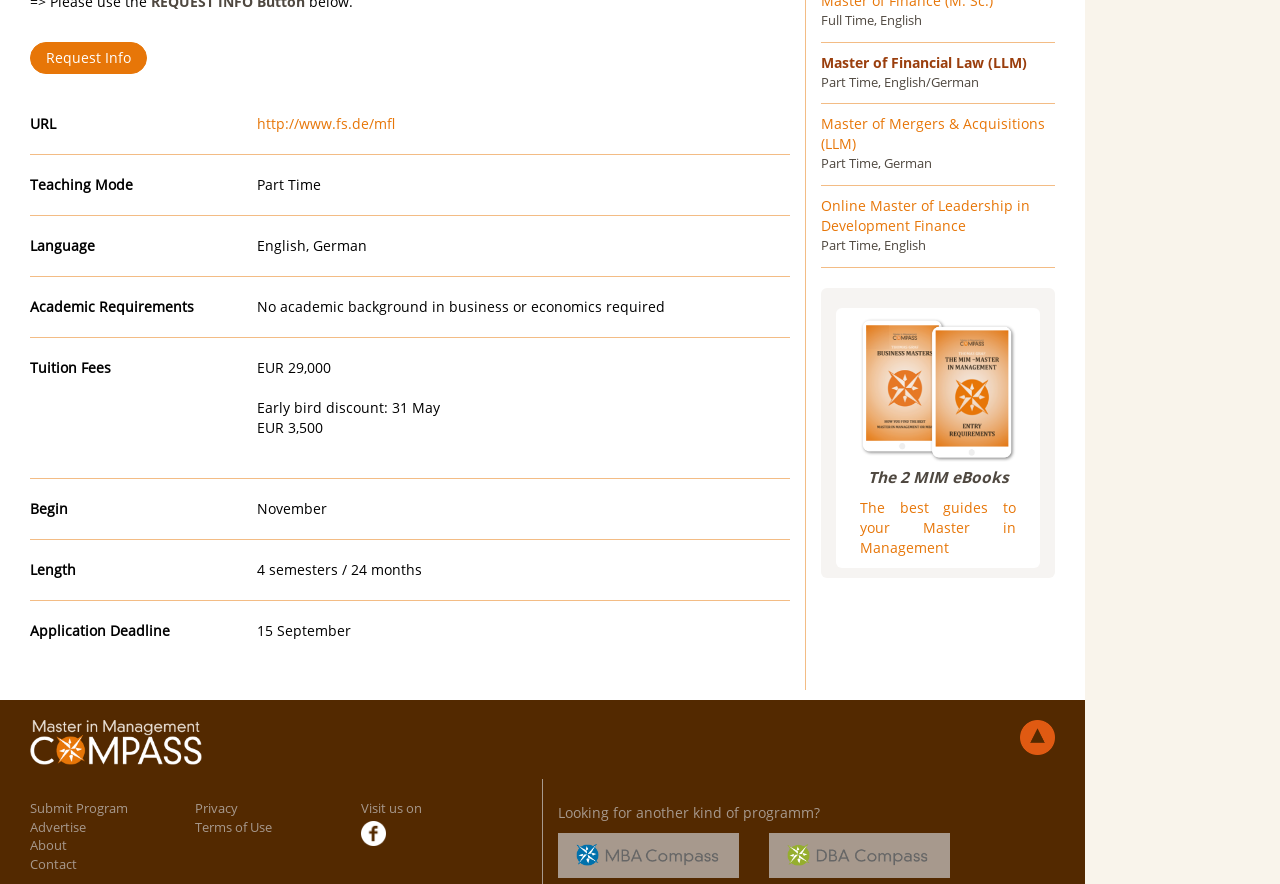Give the bounding box coordinates for this UI element: "Request Info". The coordinates should be four float numbers between 0 and 1, arranged as [left, top, right, bottom].

[0.023, 0.047, 0.115, 0.083]